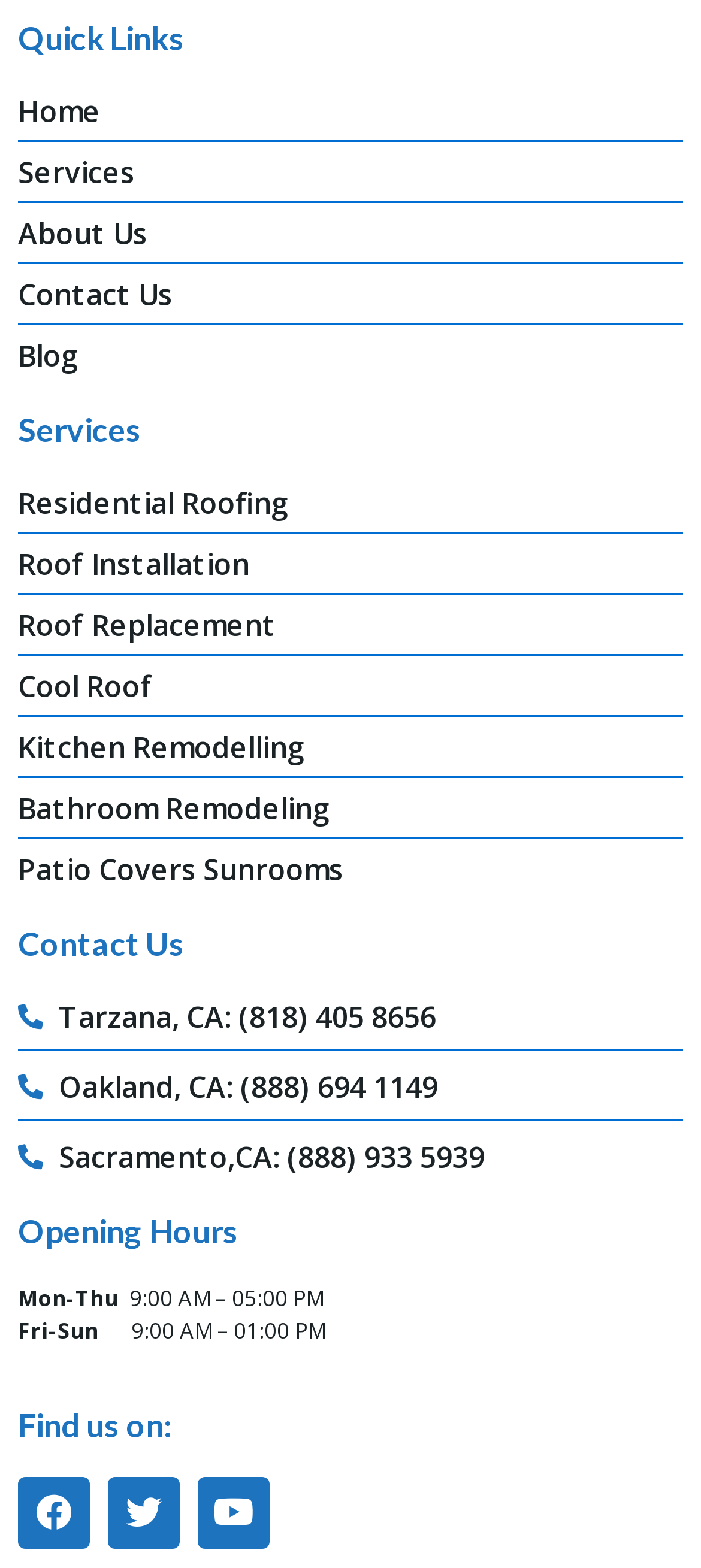Provide the bounding box coordinates of the HTML element described as: "Patio Covers Sunrooms". The bounding box coordinates should be four float numbers between 0 and 1, i.e., [left, top, right, bottom].

[0.026, 0.54, 0.974, 0.568]